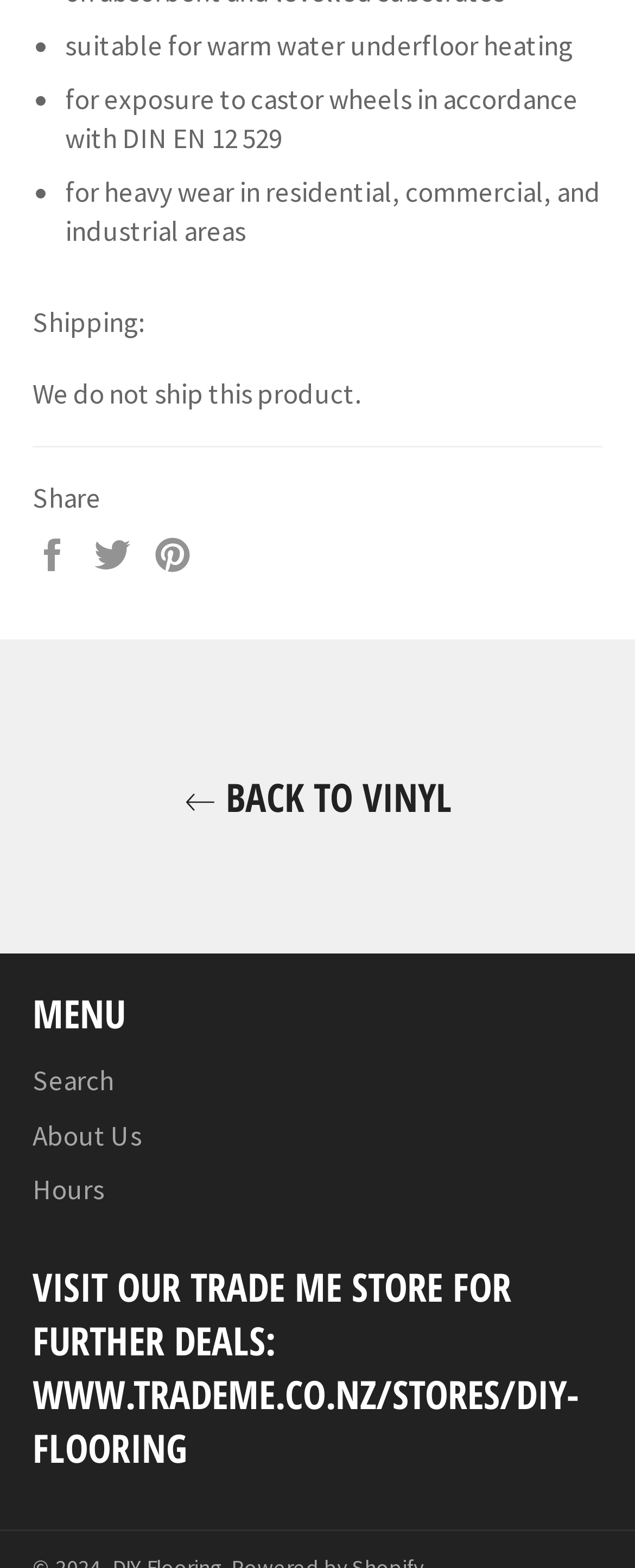Find the bounding box coordinates for the HTML element specified by: "grandi libri".

None